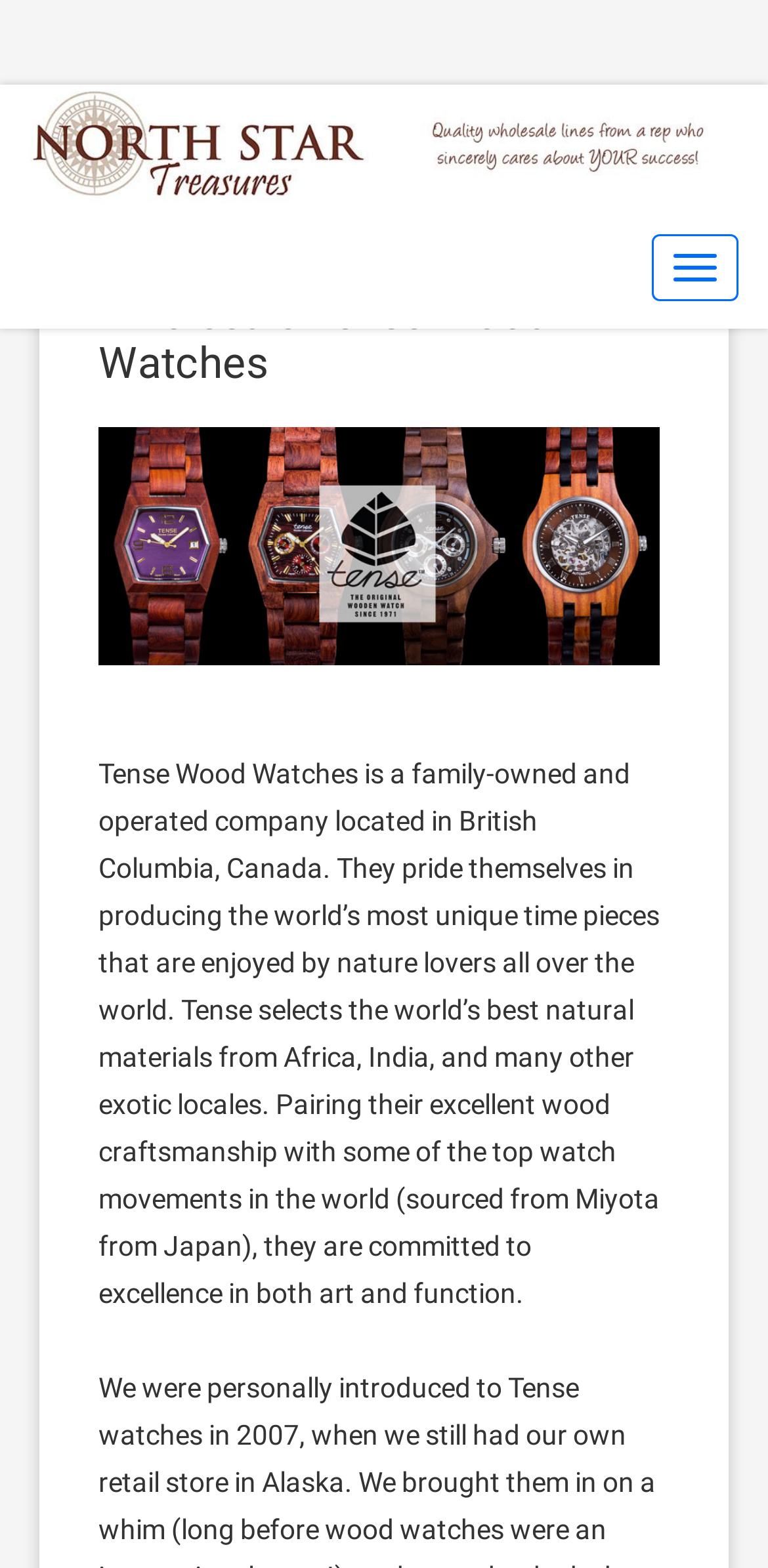Where are the watch movements sourced from?
Use the information from the image to give a detailed answer to the question.

The static text element mentions that the watch movements are sourced from Miyota, which is a Japanese company. This information is provided in the context of describing the company's commitment to excellence in both art and function.